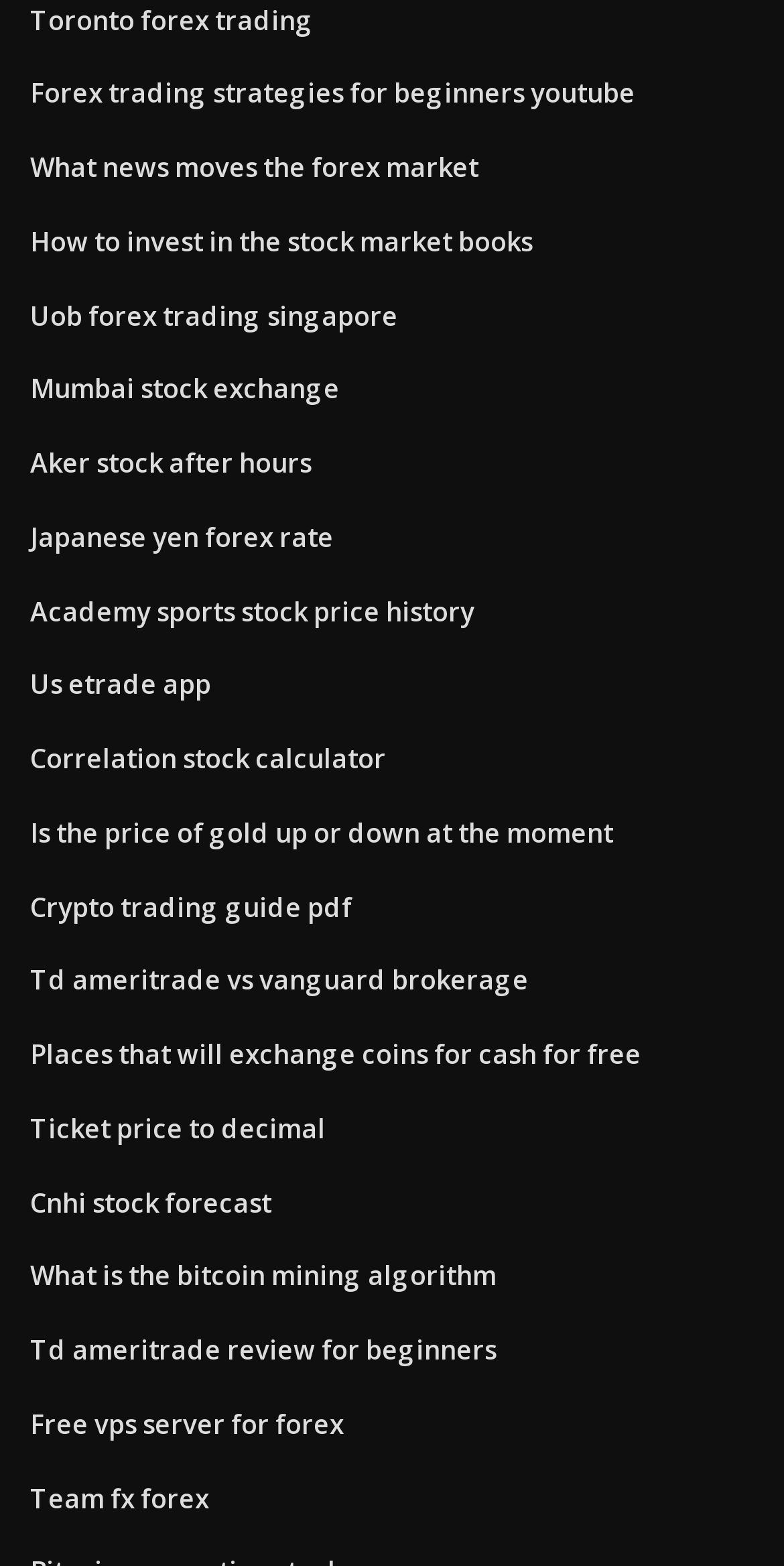Find the bounding box coordinates of the element you need to click on to perform this action: 'Read about What news moves the forex market'. The coordinates should be represented by four float values between 0 and 1, in the format [left, top, right, bottom].

[0.038, 0.095, 0.61, 0.118]